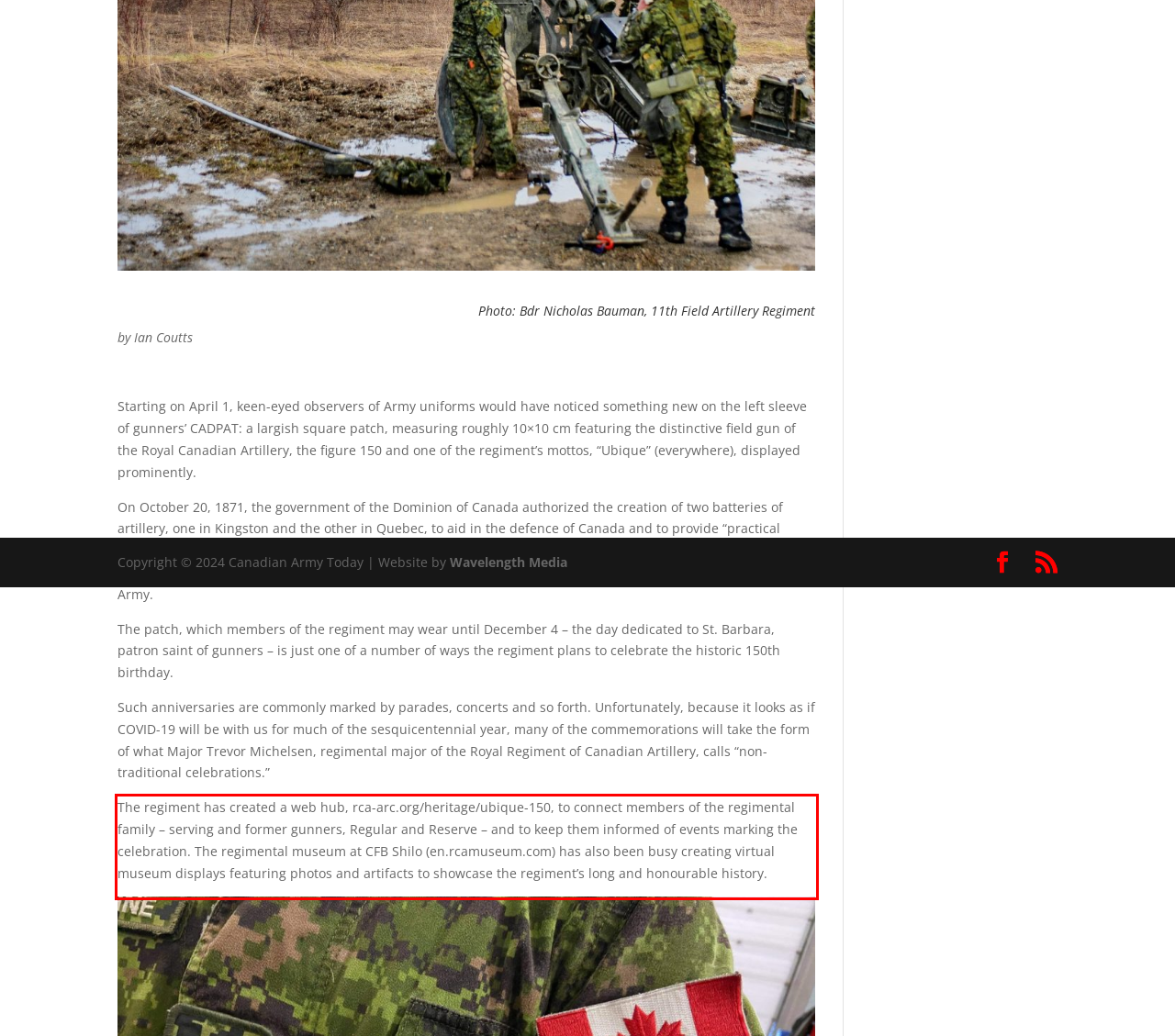View the screenshot of the webpage and identify the UI element surrounded by a red bounding box. Extract the text contained within this red bounding box.

The regiment has created a web hub, rca-arc.org/heritage/ubique-150, to connect members of the regimental family – serving and former gunners, Regular and Reserve – and to keep them informed of events marking the celebration. The regimental museum at CFB Shilo (en.rcamuseum.com) has also been busy creating virtual museum displays featuring photos and artifacts to showcase the regiment’s long and honourable history.